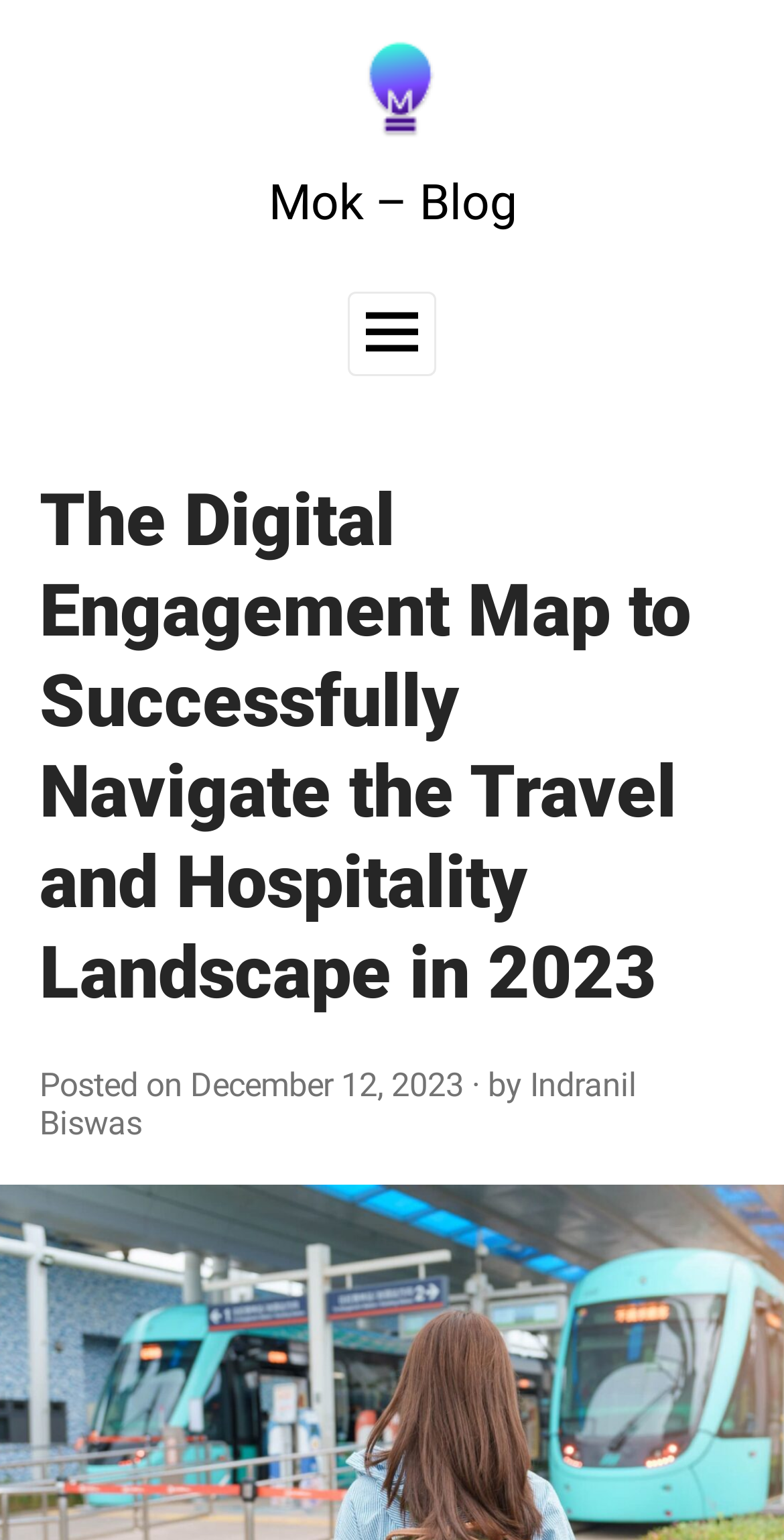Extract the primary heading text from the webpage.

The Digital Engagement Map to Successfully Navigate the Travel and Hospitality Landscape in 2023